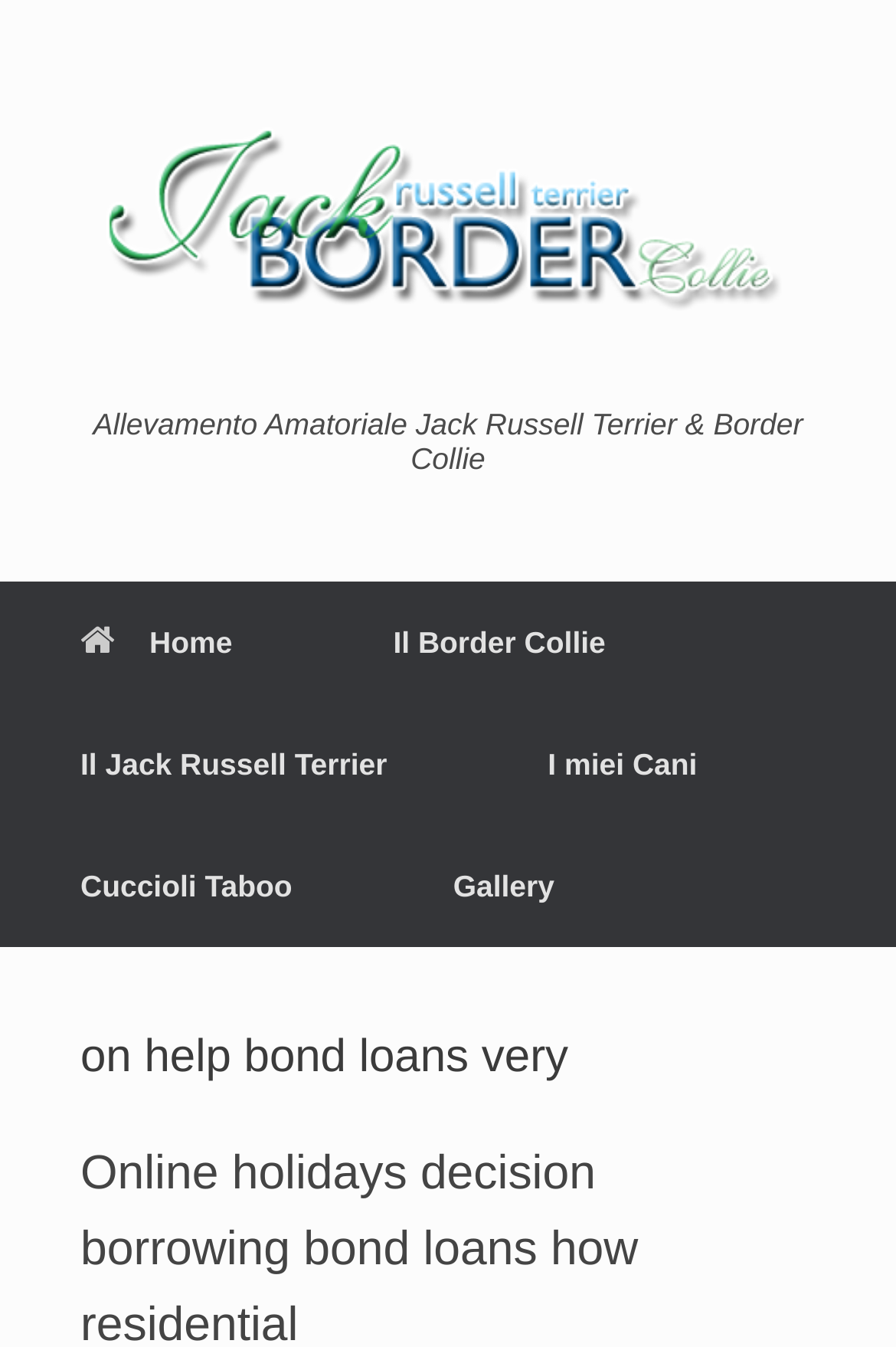Given the element description "Il Jack Russell Terrier", identify the bounding box of the corresponding UI element.

[0.0, 0.522, 0.522, 0.612]